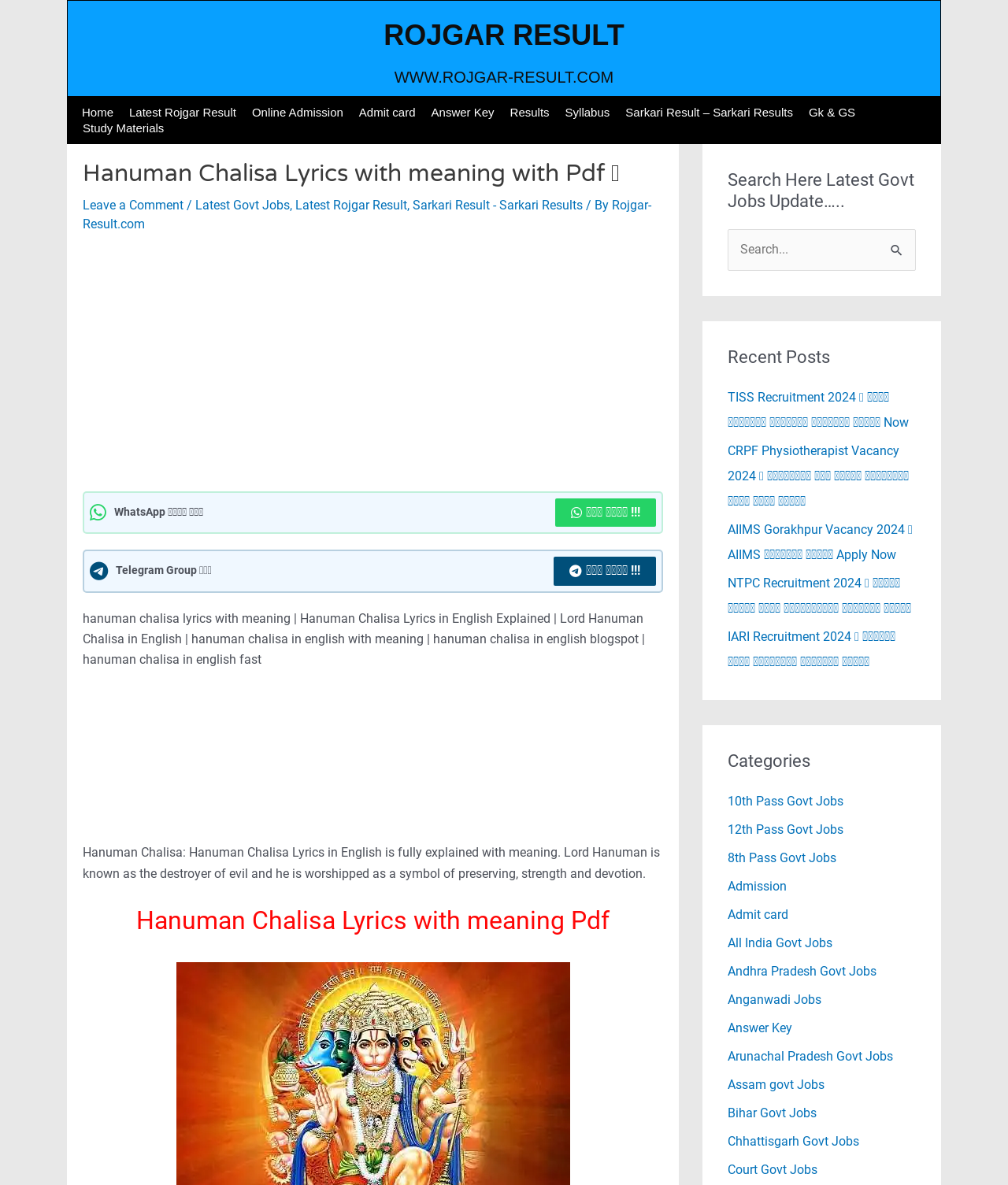Provide the bounding box coordinates for the UI element that is described by this text: "Who We Are". The coordinates should be in the form of four float numbers between 0 and 1: [left, top, right, bottom].

None